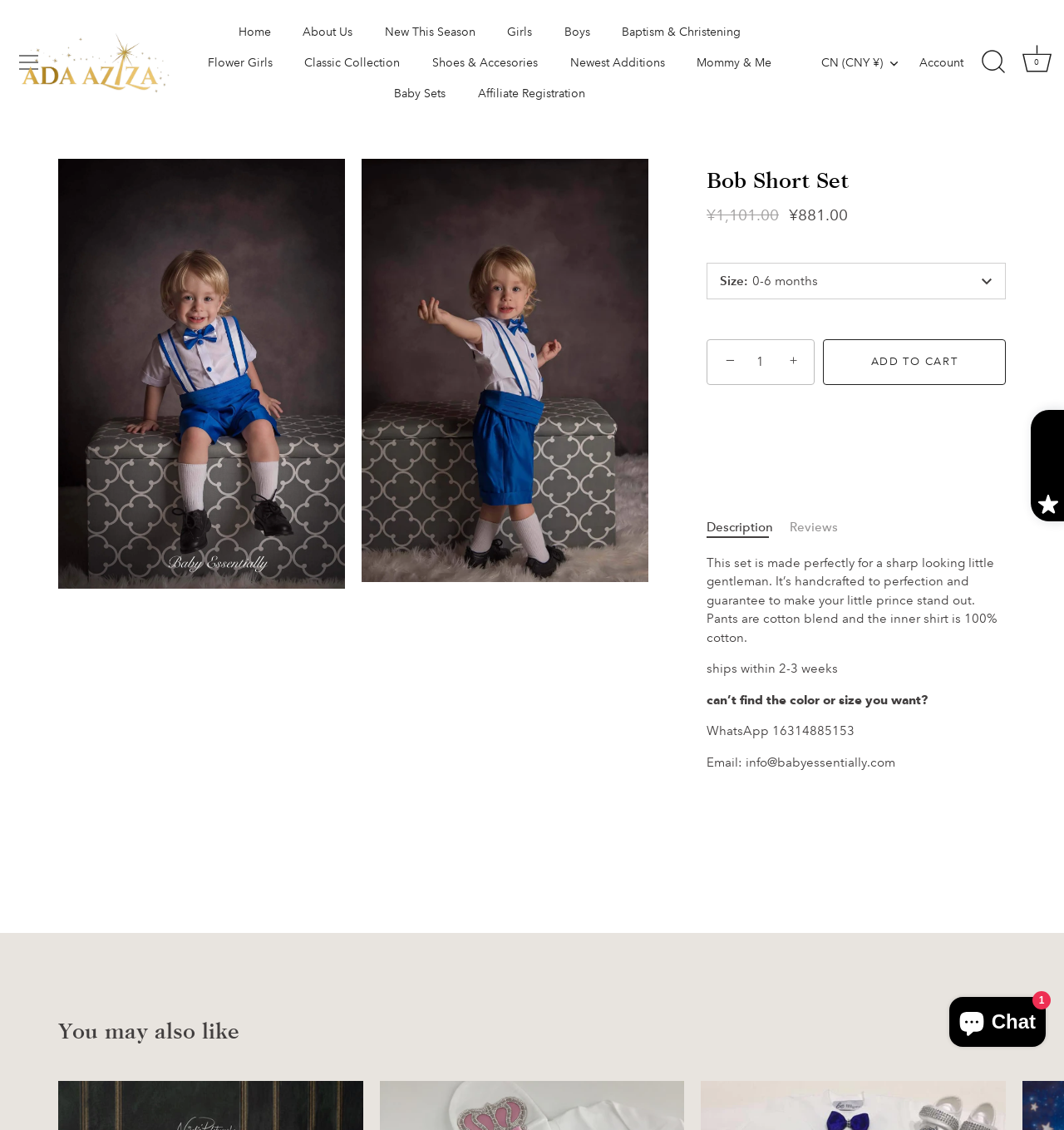What is the estimated shipping time for the Bob Short Set?
Provide a one-word or short-phrase answer based on the image.

2-3 weeks